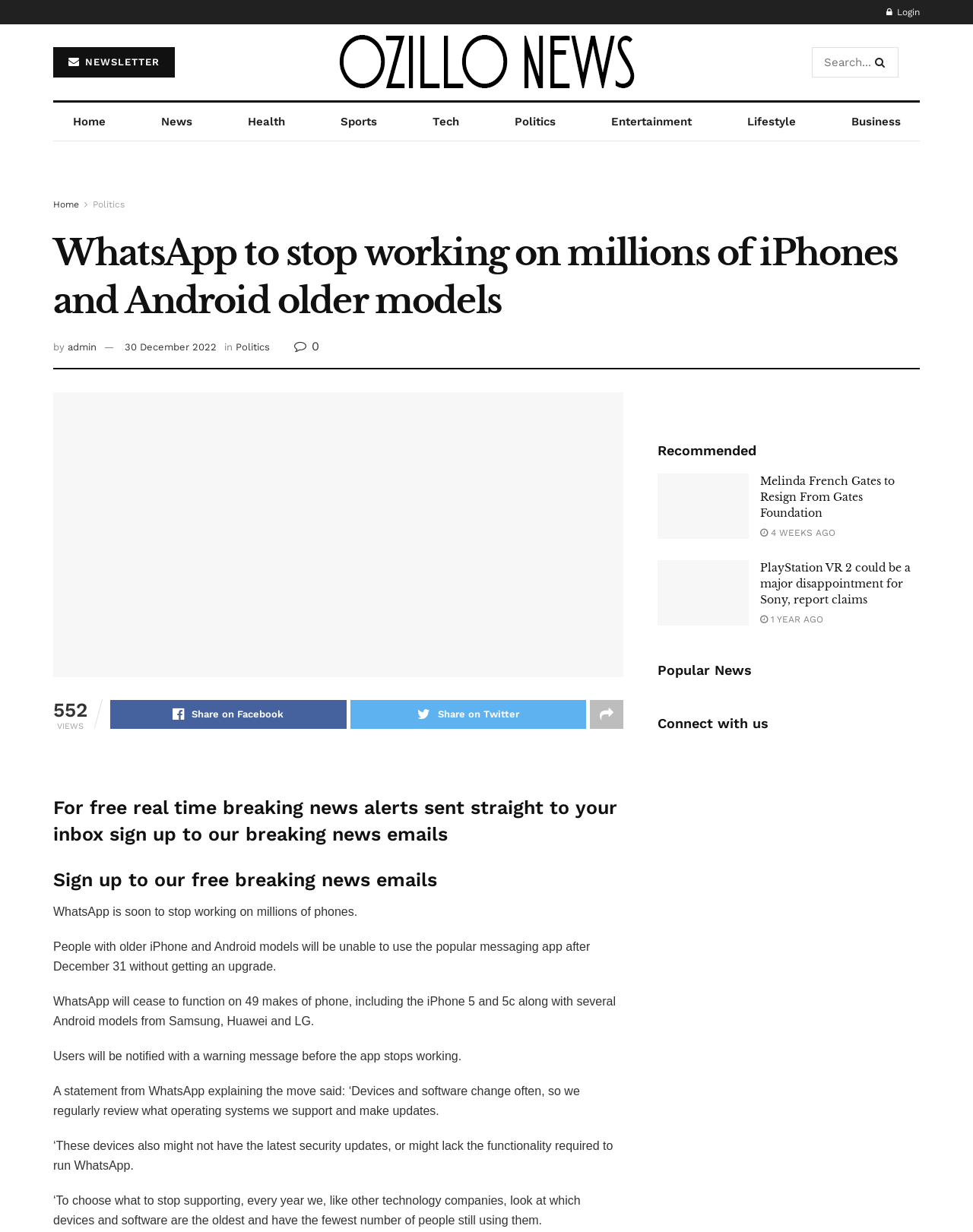Please indicate the bounding box coordinates of the element's region to be clicked to achieve the instruction: "Share on Facebook". Provide the coordinates as four float numbers between 0 and 1, i.e., [left, top, right, bottom].

[0.113, 0.568, 0.356, 0.591]